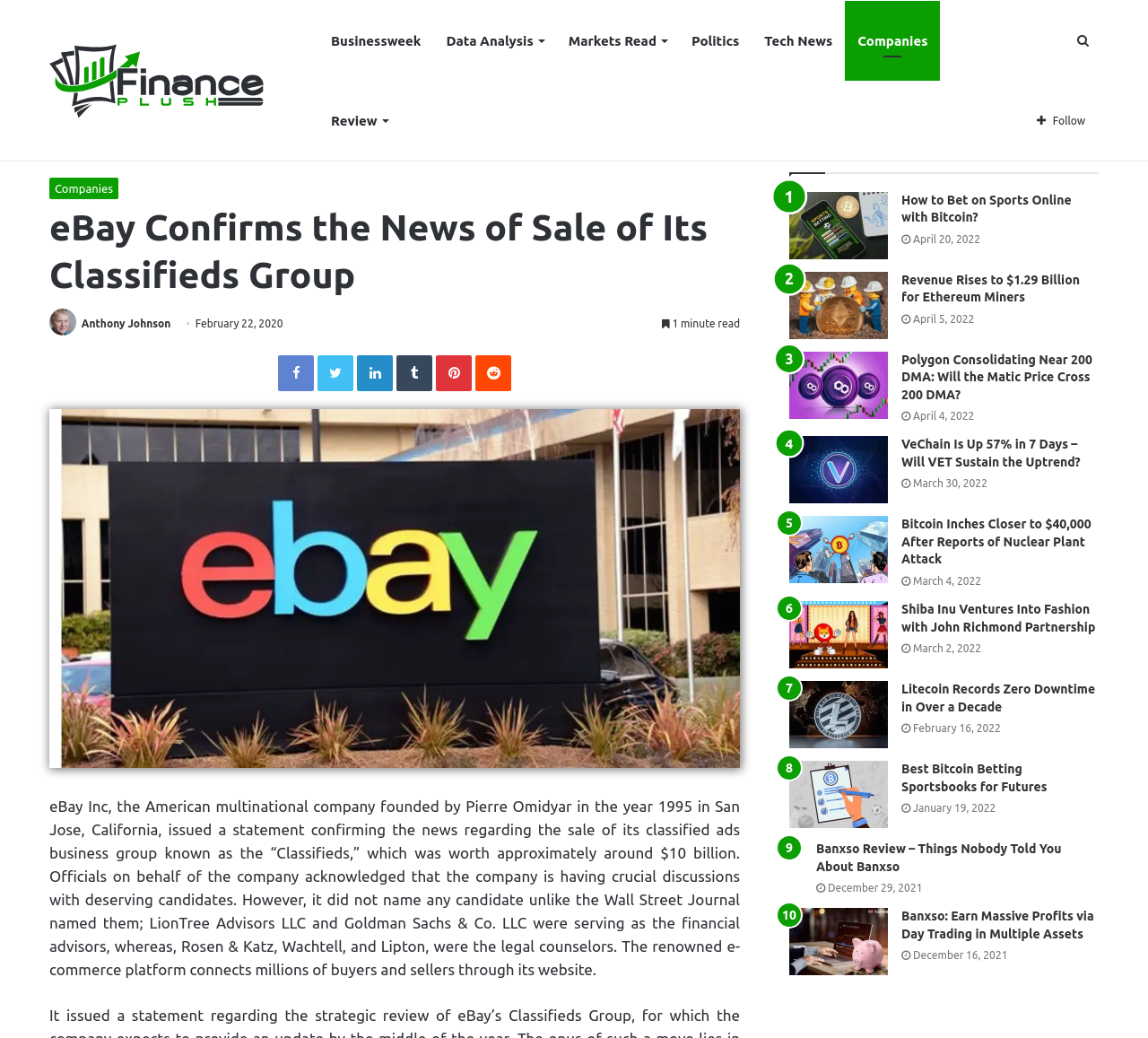Please determine the bounding box coordinates for the element that should be clicked to follow these instructions: "Search for something".

[0.93, 0.001, 0.957, 0.078]